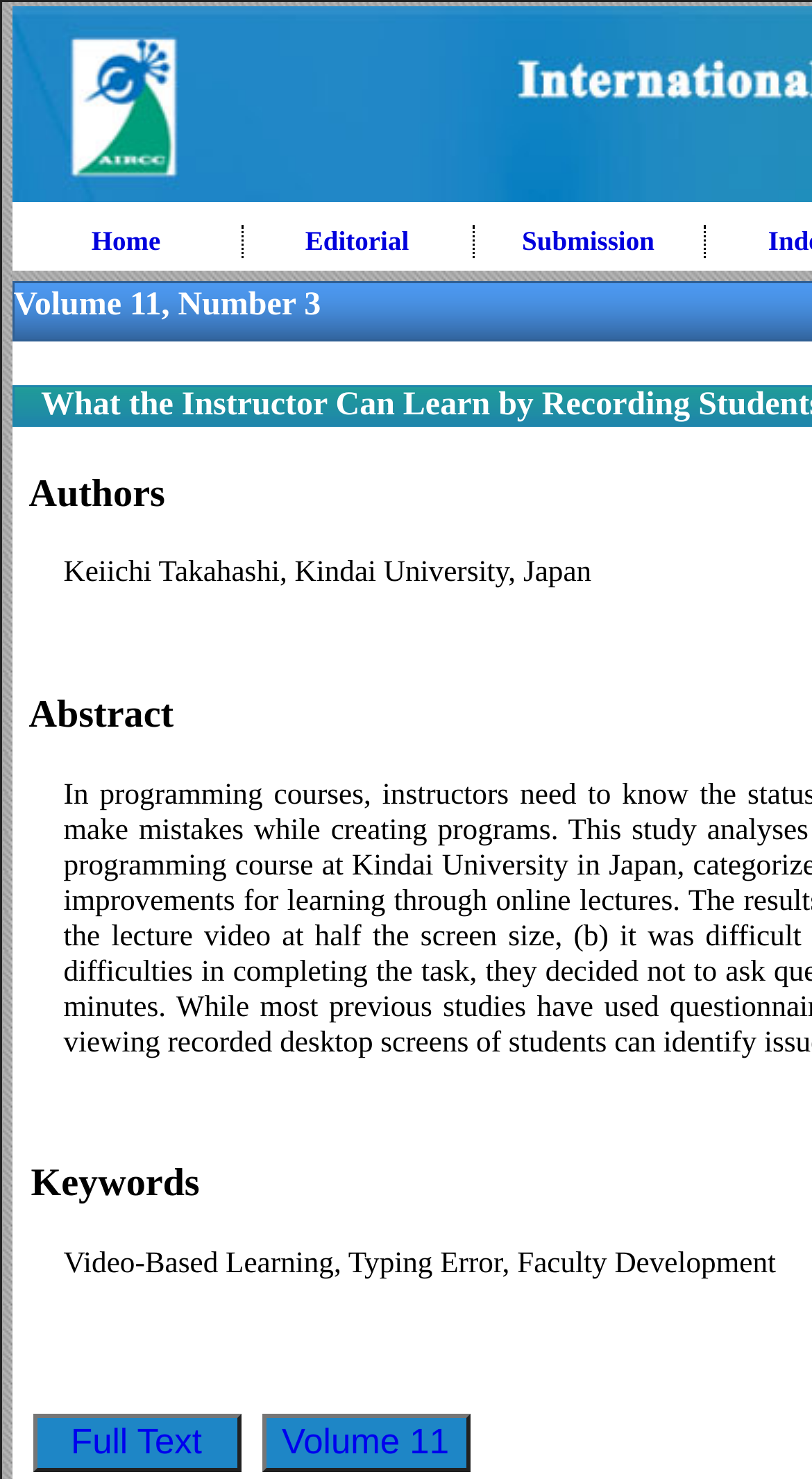How many buttons are at the bottom of the page?
Answer the question based on the image using a single word or a brief phrase.

2